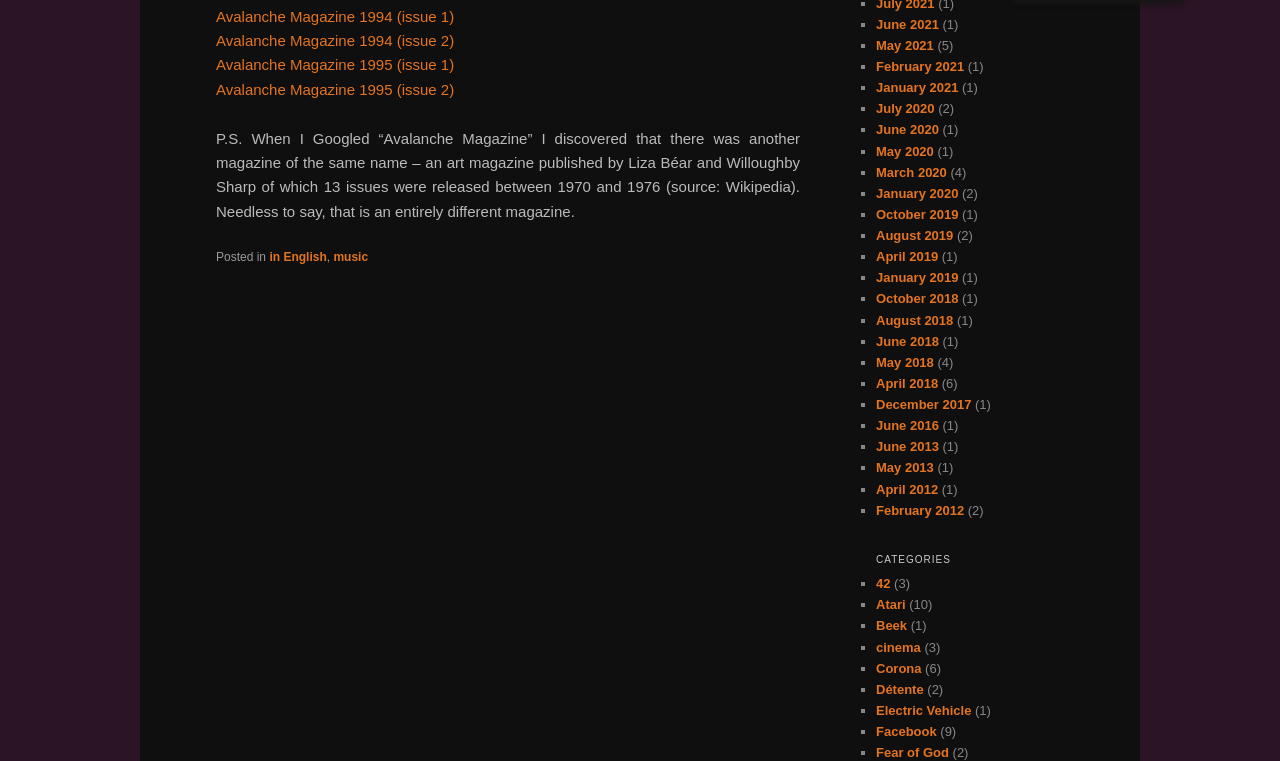How many posts are there in May 2020?
Please use the image to provide a one-word or short phrase answer.

4